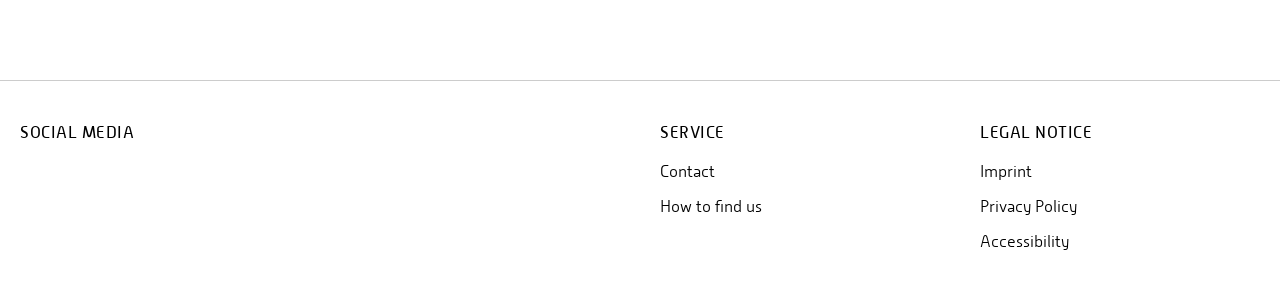Find the bounding box coordinates of the area to click in order to follow the instruction: "Open Contact page".

[0.516, 0.532, 0.559, 0.595]